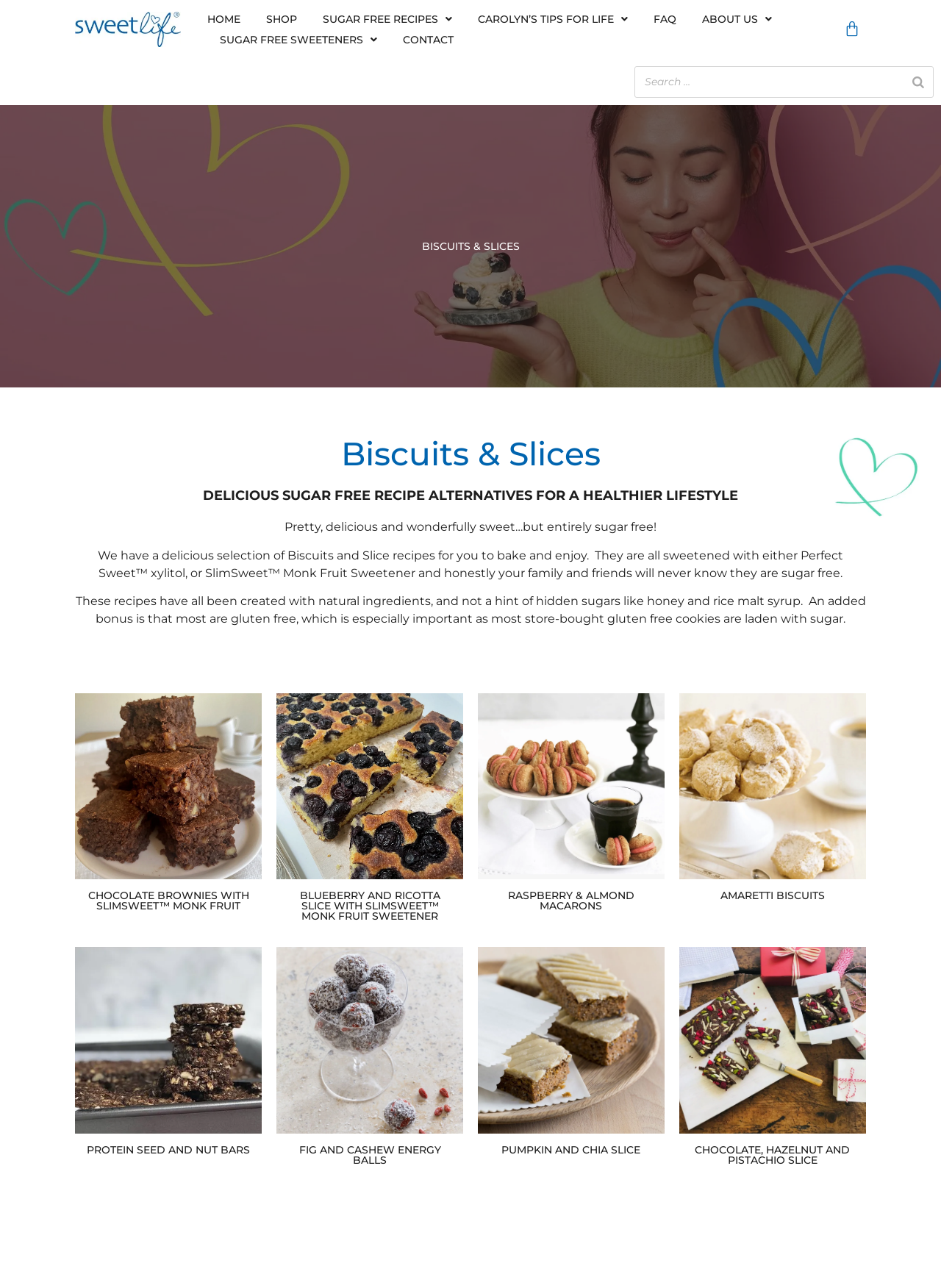Generate a comprehensive caption for the webpage you are viewing.

This webpage is about Biscuits & Slices, a website offering sugar-free recipe alternatives for a healthier lifestyle. At the top, there is a navigation menu with 8 links: HOME, SHOP, SUGAR FREE RECIPES, CAROLYN'S TIPS FOR LIFE, FAQ, ABOUT US, SUGAR FREE SWEETENERS, and CONTACT. On the top right, there is a search bar with a search button. 

Below the navigation menu, there are three headings: "BISCUITS & SLICES", "Biscuits & Slices", and "DELICIOUS SUGAR FREE RECIPE ALTERNATIVES FOR A HEALTHIER LIFESTYLE". 

Following the headings, there are three paragraphs of text describing the website's purpose and the characteristics of the recipes. The text explains that the recipes are sweetened with natural ingredients, are gluten-free, and do not contain hidden sugars.

The main content of the webpage is a collection of 6 articles, each with a heading and a link to a specific recipe. The recipes include CHOCOLATE BROWNIES WITH SLIMSWEET™ MONK FRUIT, BLUEBERRY AND RICOTTA SLICE WITH SLIMSWEET™ MONK FRUIT SWEETENER, RASPBERRY & ALMOND MACARONS, AMARETTI BISCUITS, PROTEIN SEED AND NUT BARS, FIG AND CASHEW ENERGY BALLS, PUMPKIN AND CHIA SLICE, and CHOCOLATE, HAZELNUT AND PISTACHIO SLICE.